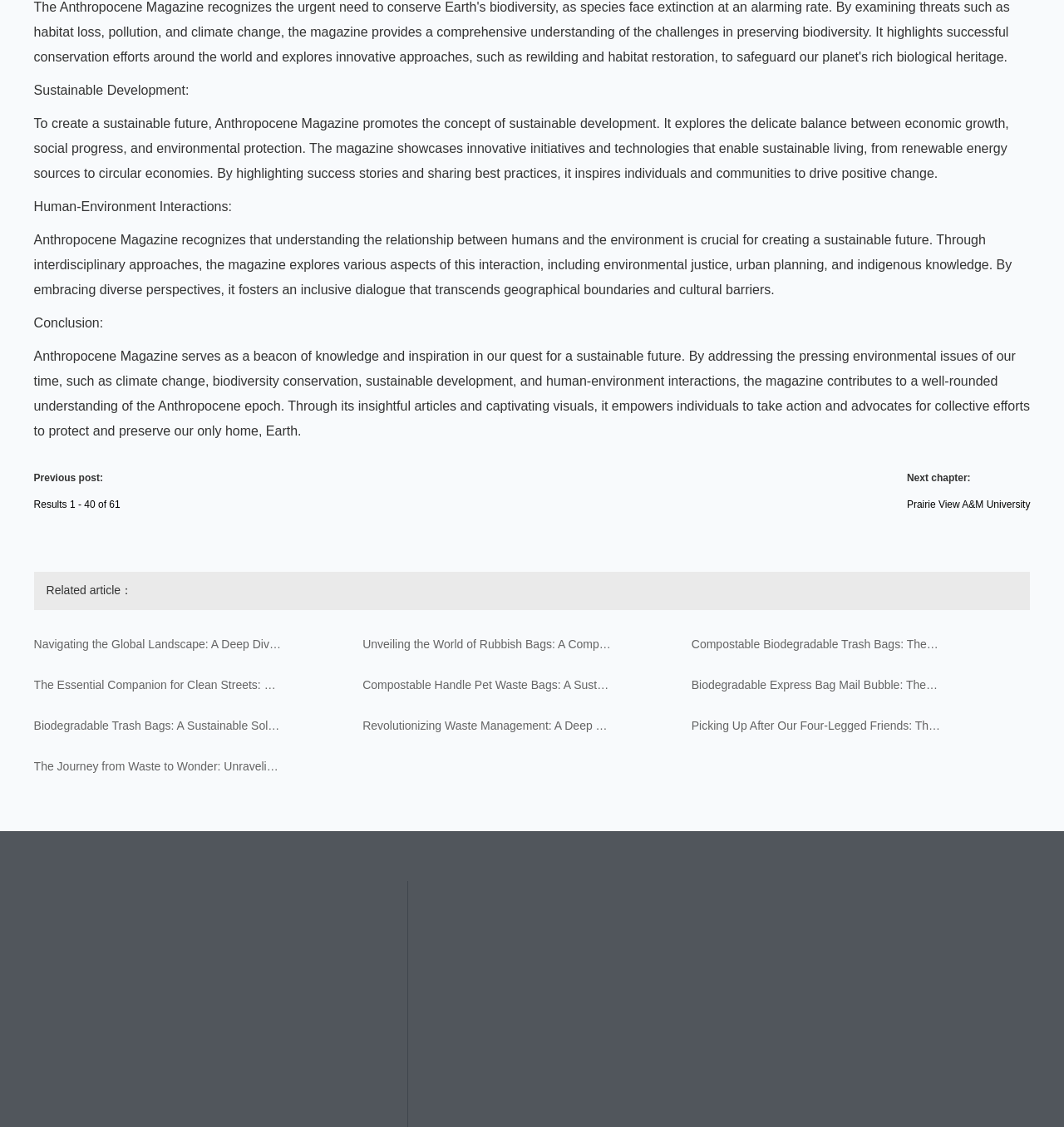Please identify the bounding box coordinates of the element that needs to be clicked to perform the following instruction: "Explore the article about compostable biodegradable trash bags".

[0.65, 0.563, 0.884, 0.579]